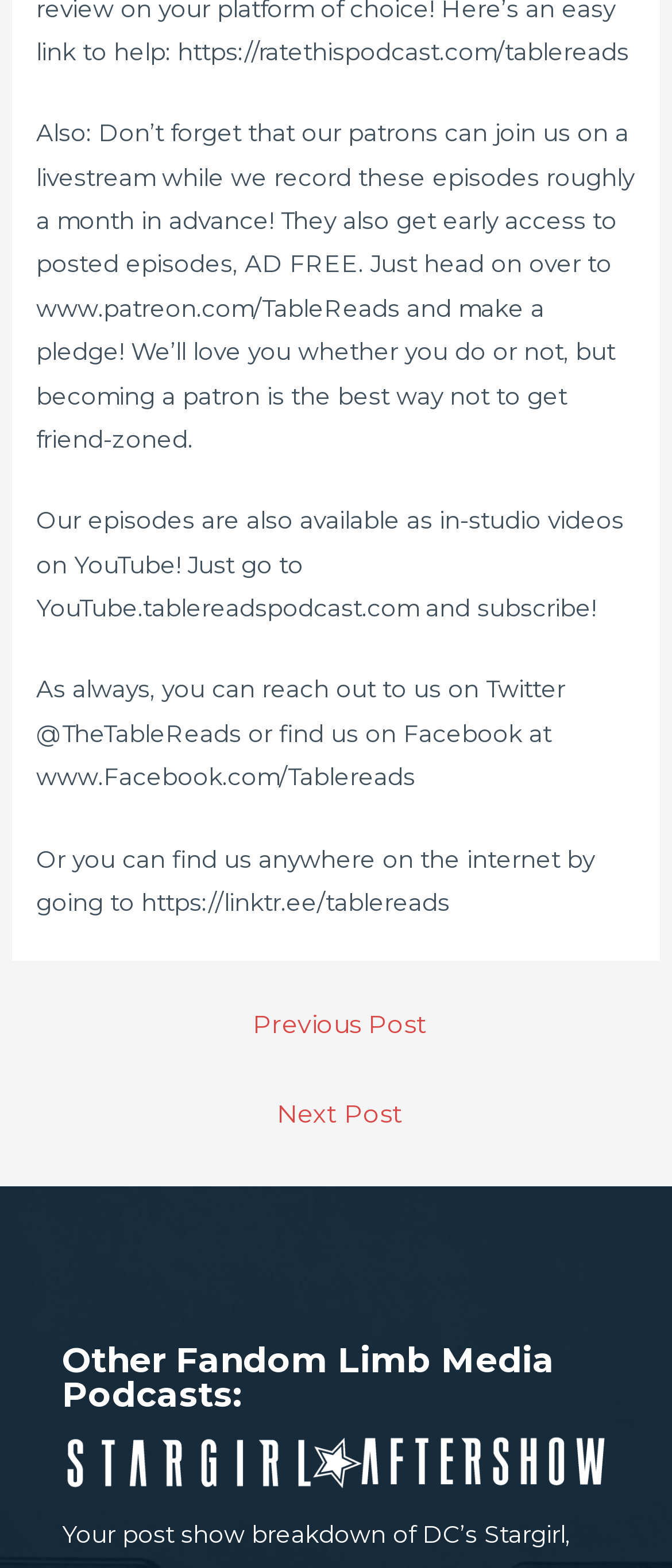Predict the bounding box of the UI element based on this description: "www.Facebook.com/Tablereads".

[0.054, 0.487, 0.618, 0.504]